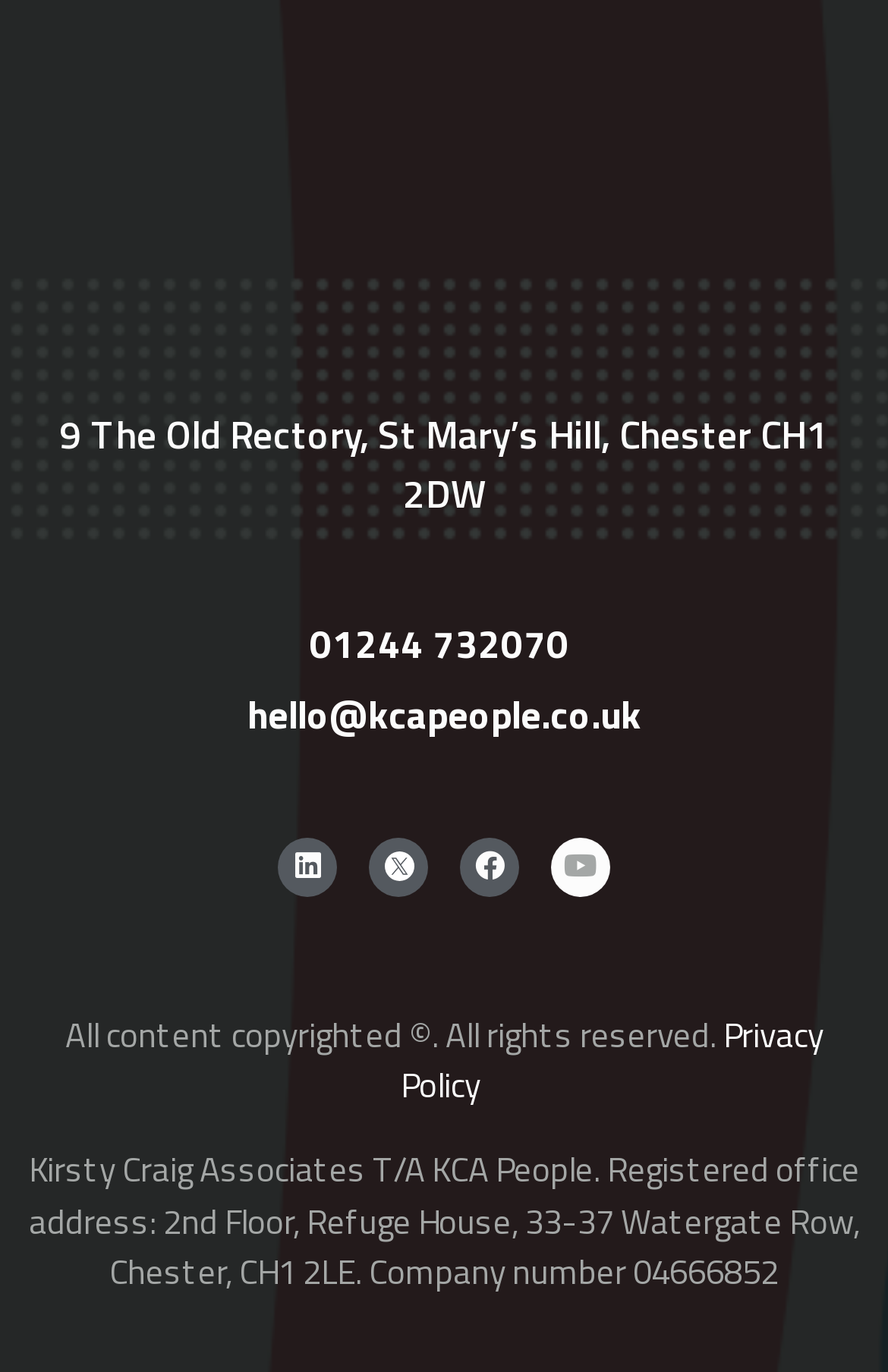What is the registered office address of KCA People? Analyze the screenshot and reply with just one word or a short phrase.

2nd Floor, Refuge House, 33-37 Watergate Row, Chester, CH1 2LE